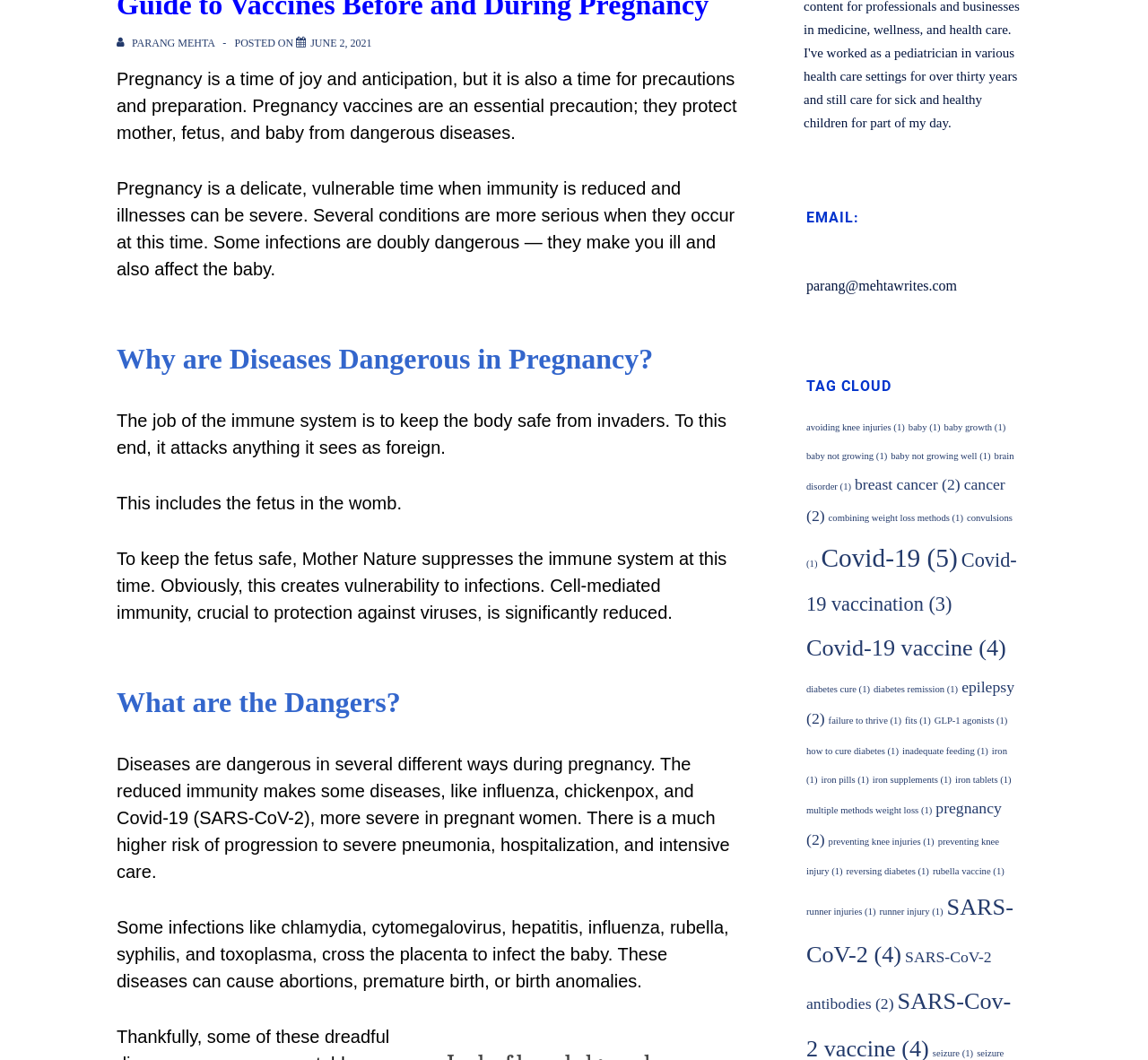Please locate the UI element described by "multiple methods weight loss (1)" and provide its bounding box coordinates.

[0.702, 0.759, 0.812, 0.769]